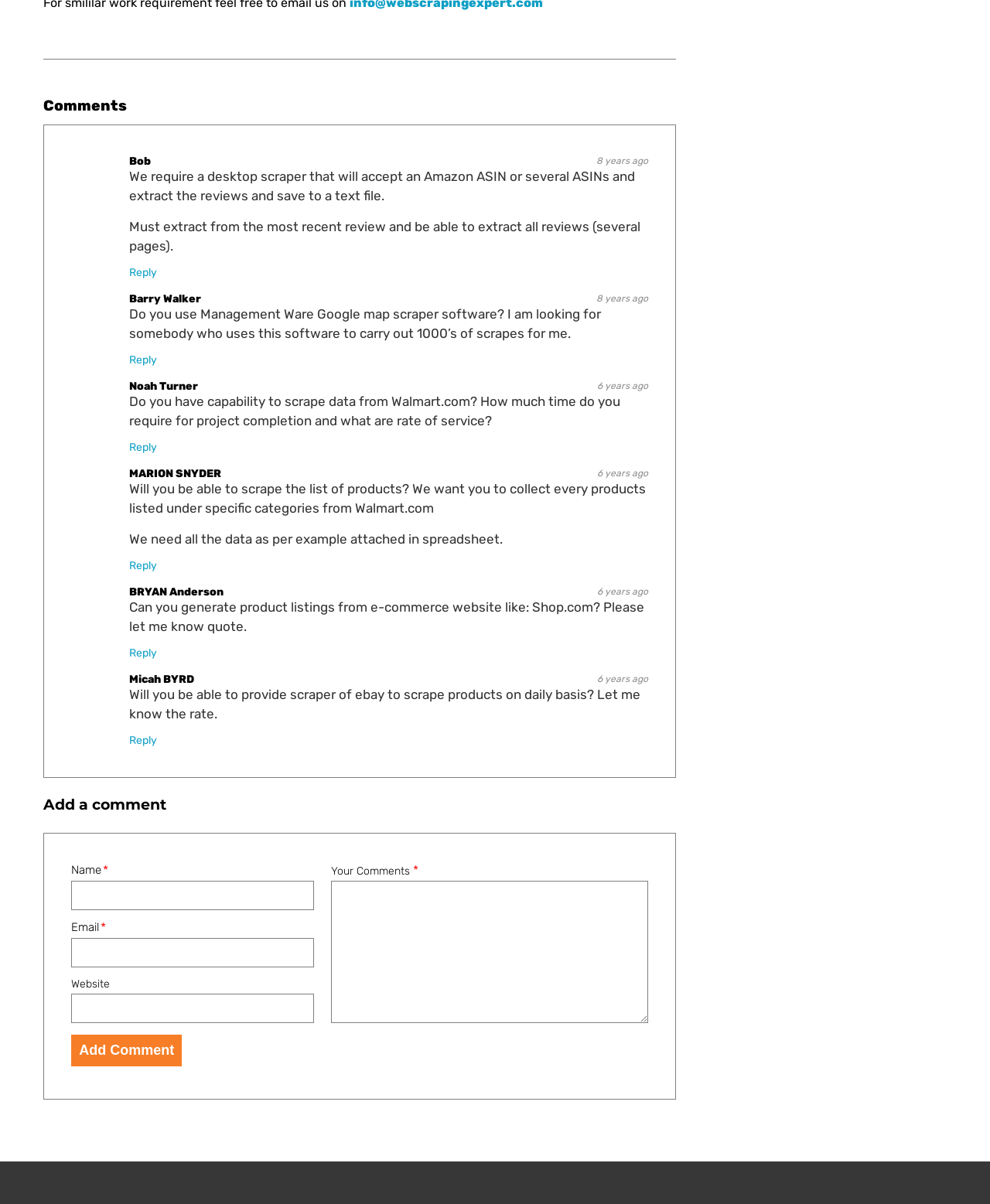Identify the bounding box of the UI component described as: "parent_node: Your Comments * name="comment"".

[0.334, 0.731, 0.655, 0.85]